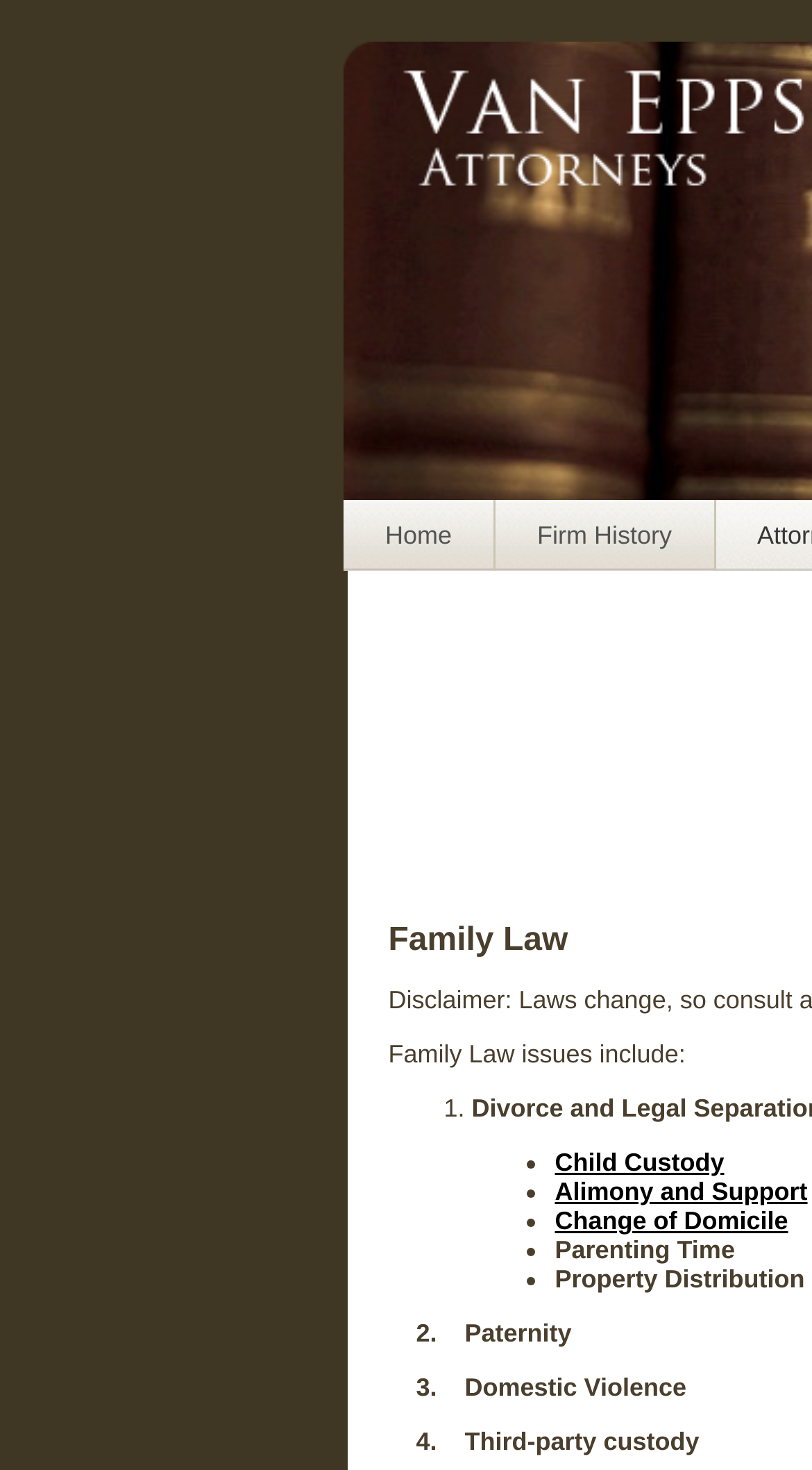Elaborate on the webpage's design and content in a detailed caption.

The webpage appears to be a law firm's website, specifically focused on family law. At the top, there are two links, "Home" and "Firm History", positioned side by side. Below these links, the title "Family Law" is prominently displayed. 

Under the title, a brief description of family law issues is provided, followed by a list of specific areas of family law, including child custody, alimony and support, change of domicile, parenting time, and property distribution. Each item in the list is preceded by a bullet point and is positioned in a vertical column. 

Further down the page, there are three additional sections, each with a numbered title, including "2. Paternity", "3. Domestic Violence", and "4. Third-party custody". These sections are also positioned in a vertical column, below the list of family law areas.